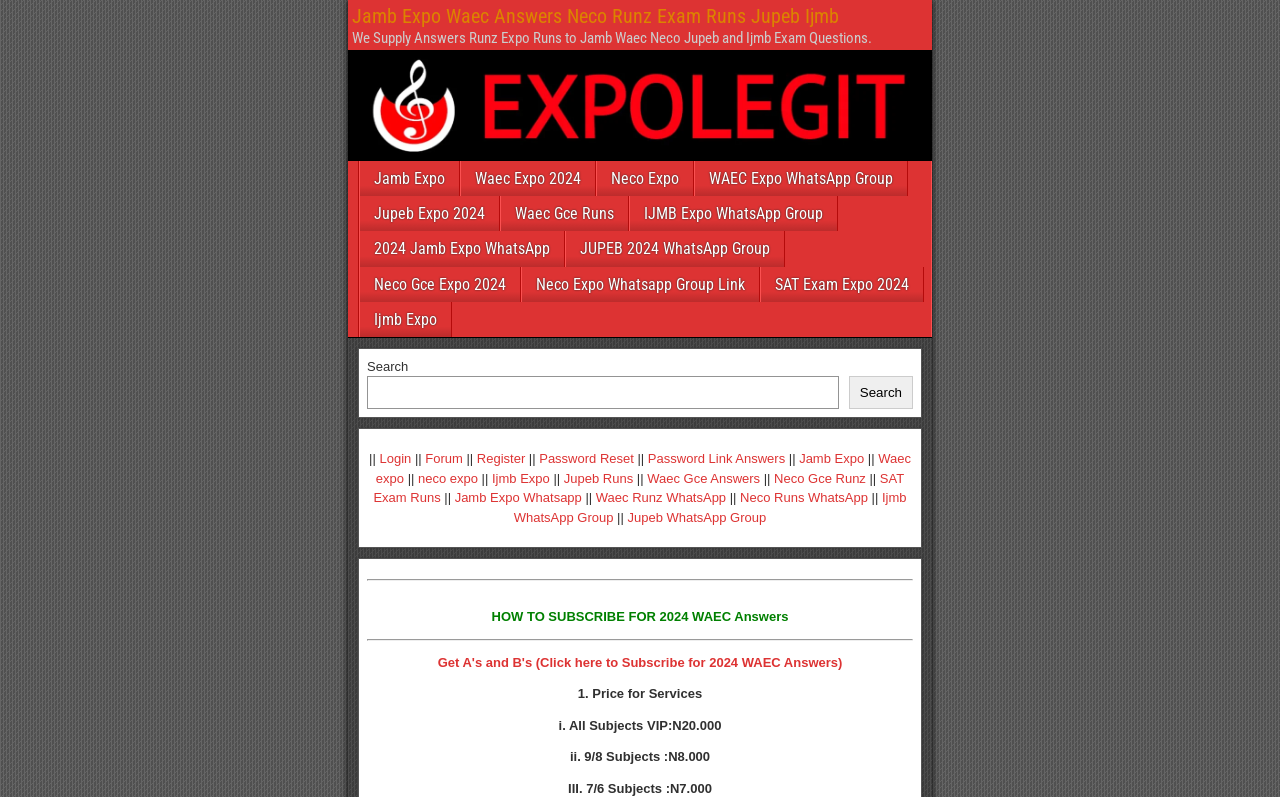Determine the bounding box coordinates of the clickable area required to perform the following instruction: "Go to the previous post". The coordinates should be represented as four float numbers between 0 and 1: [left, top, right, bottom].

None